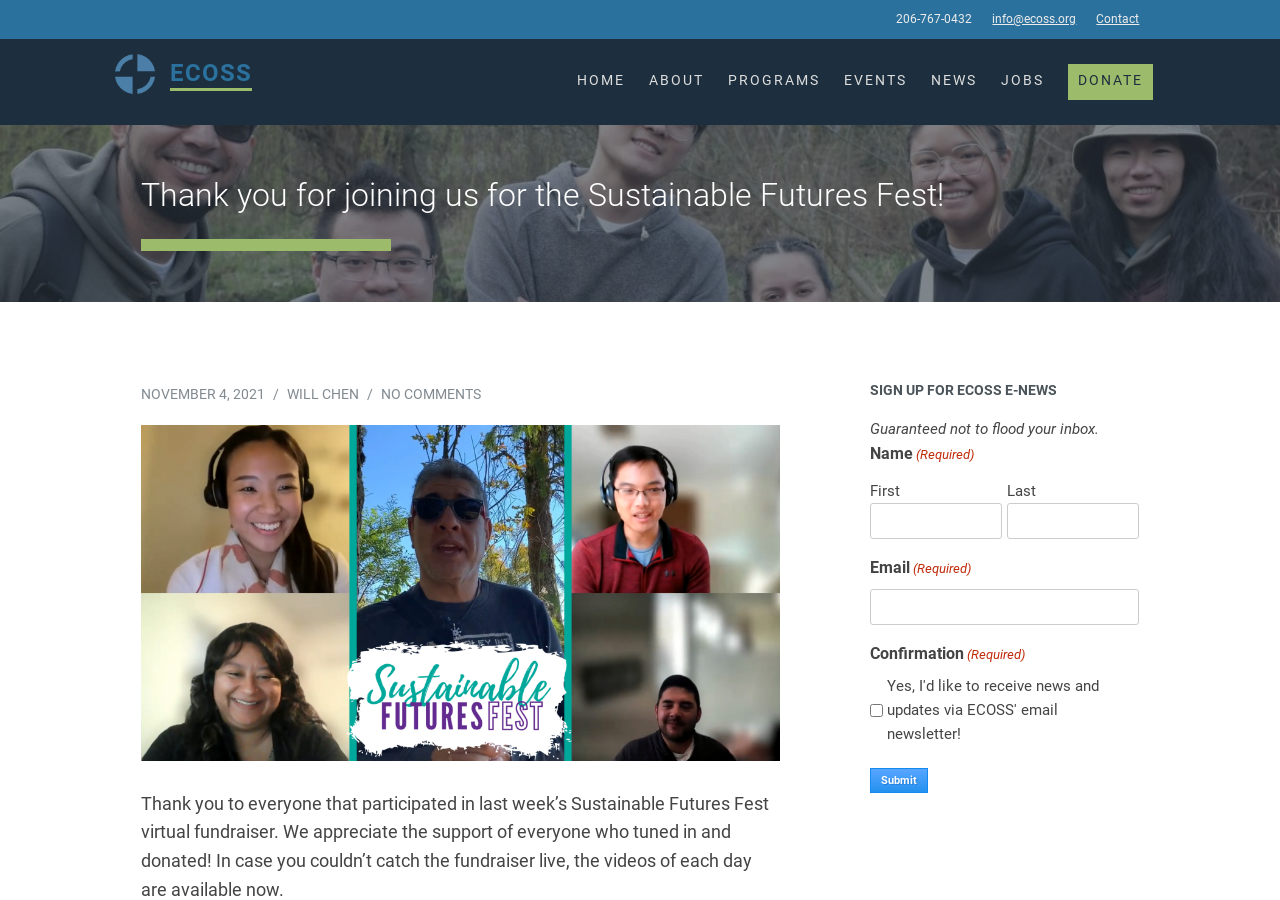What is the button text at the bottom of the form?
Please ensure your answer is as detailed and informative as possible.

I found the button text by looking at the button element at the bottom of the form, which says 'Submit'.